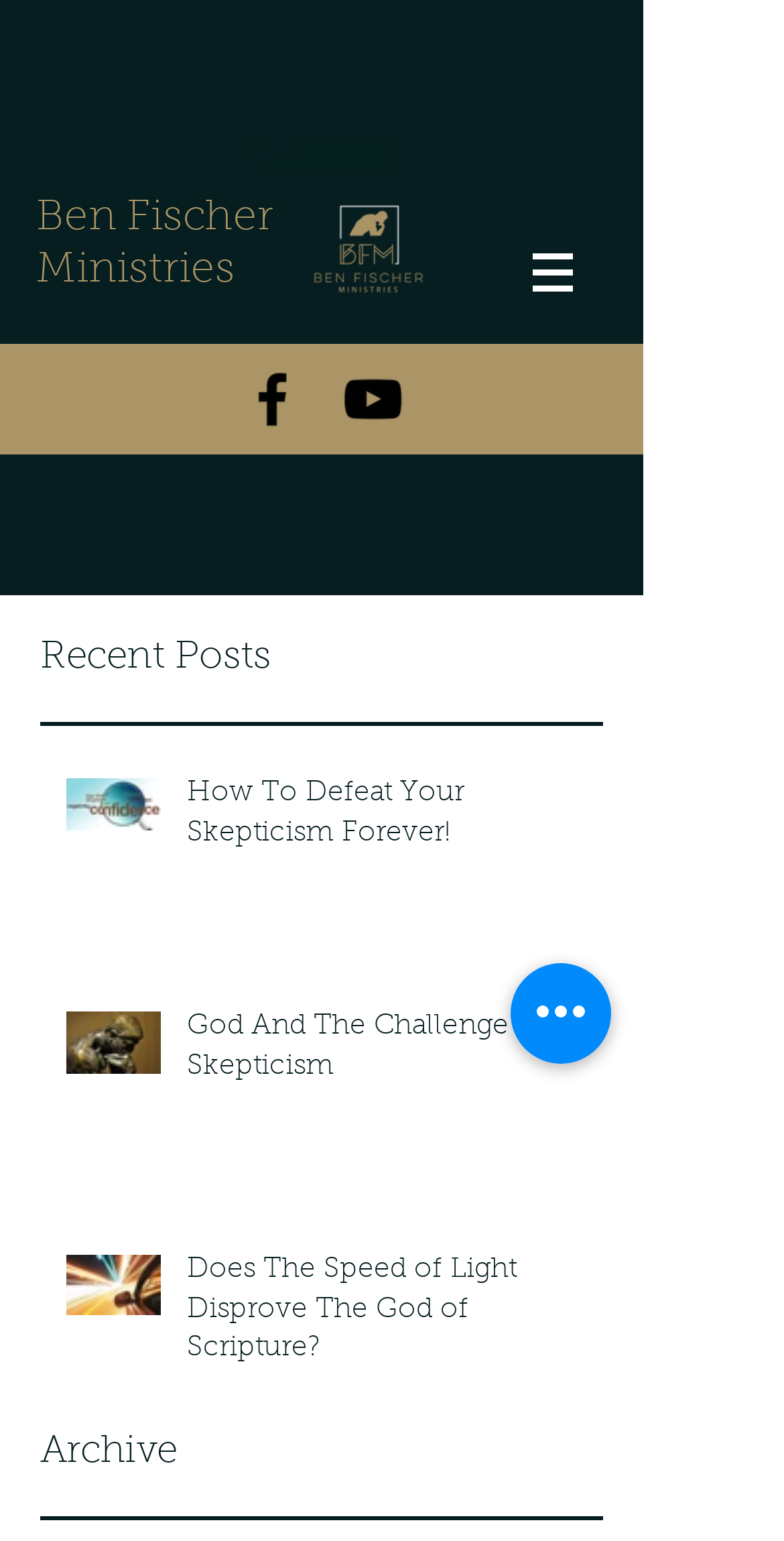Identify the bounding box coordinates for the UI element mentioned here: "aria-label="Quick actions"". Provide the coordinates as four float values between 0 and 1, i.e., [left, top, right, bottom].

[0.651, 0.625, 0.779, 0.69]